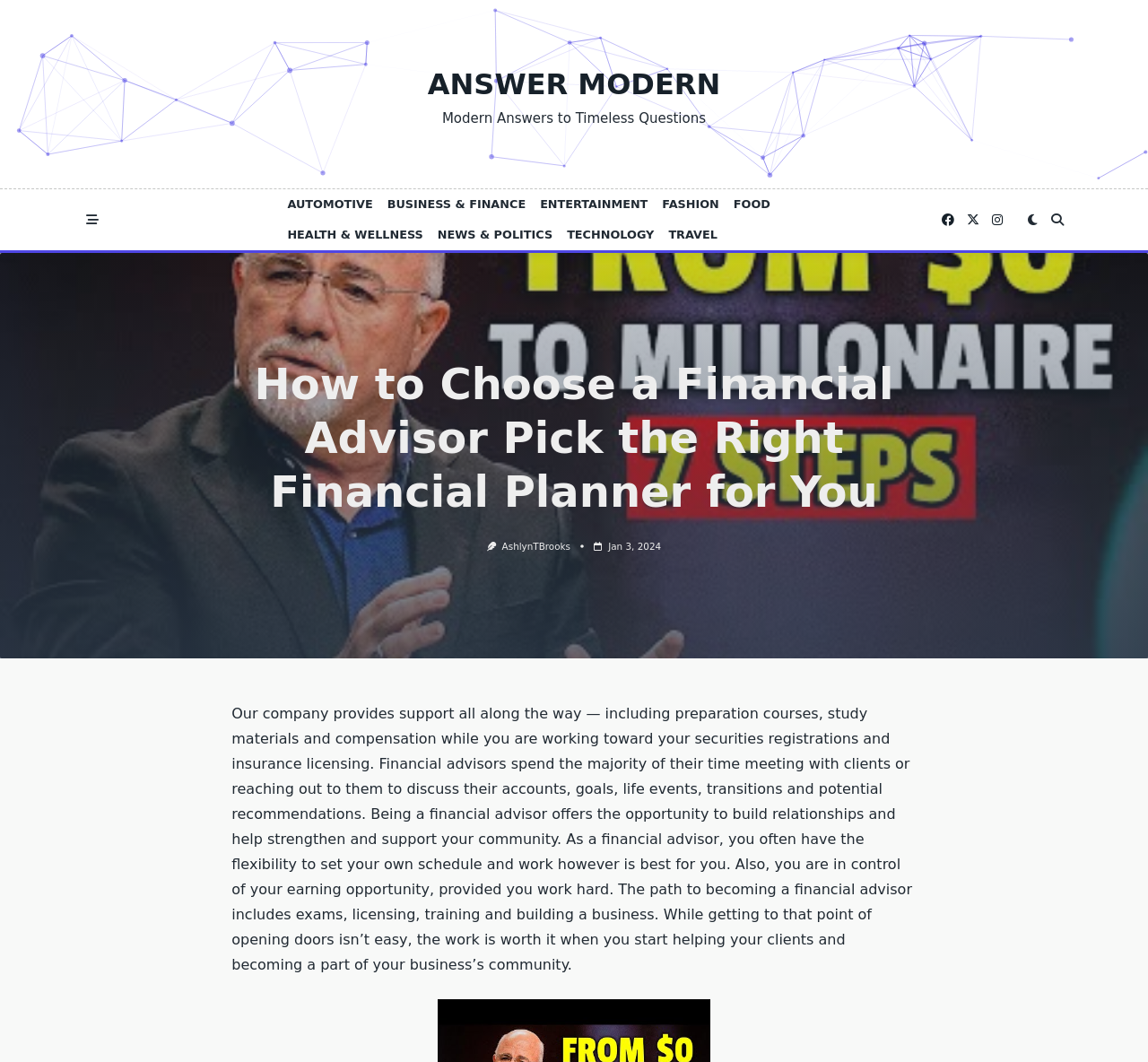Write a detailed summary of the webpage.

The webpage is about choosing a financial advisor and picking the right financial planner. At the top, there is a navigation menu with 9 links: AUTOMOTIVE, BUSINESS & FINANCE, ENTERTAINMENT, FASHION, FOOD, HEALTH & WELLNESS, NEWS & POLITICS, TECHNOLOGY, and TRAVEL. Below the navigation menu, there are 4 icons on the left side, including a button with a search icon, and 3 social media links on the right side.

The main content of the webpage starts with a heading that repeats the title "How to Choose a Financial Advisor Pick the Right Financial Planner for You". Below the heading, there is a section with a link to the author "AshlynTBrooks", a small image, and a link to the publication date "Jan 3, 2024". 

The main article is a long paragraph that describes the role of a financial advisor, including their responsibilities, benefits, and the path to becoming one. The text explains that financial advisors spend most of their time meeting with clients, discussing their accounts and goals, and building relationships. It also highlights the flexibility and earning opportunities that come with being a financial advisor. The article concludes by mentioning the challenges of becoming a financial advisor, including exams, licensing, and training, but emphasizes the rewards of helping clients and building a business.